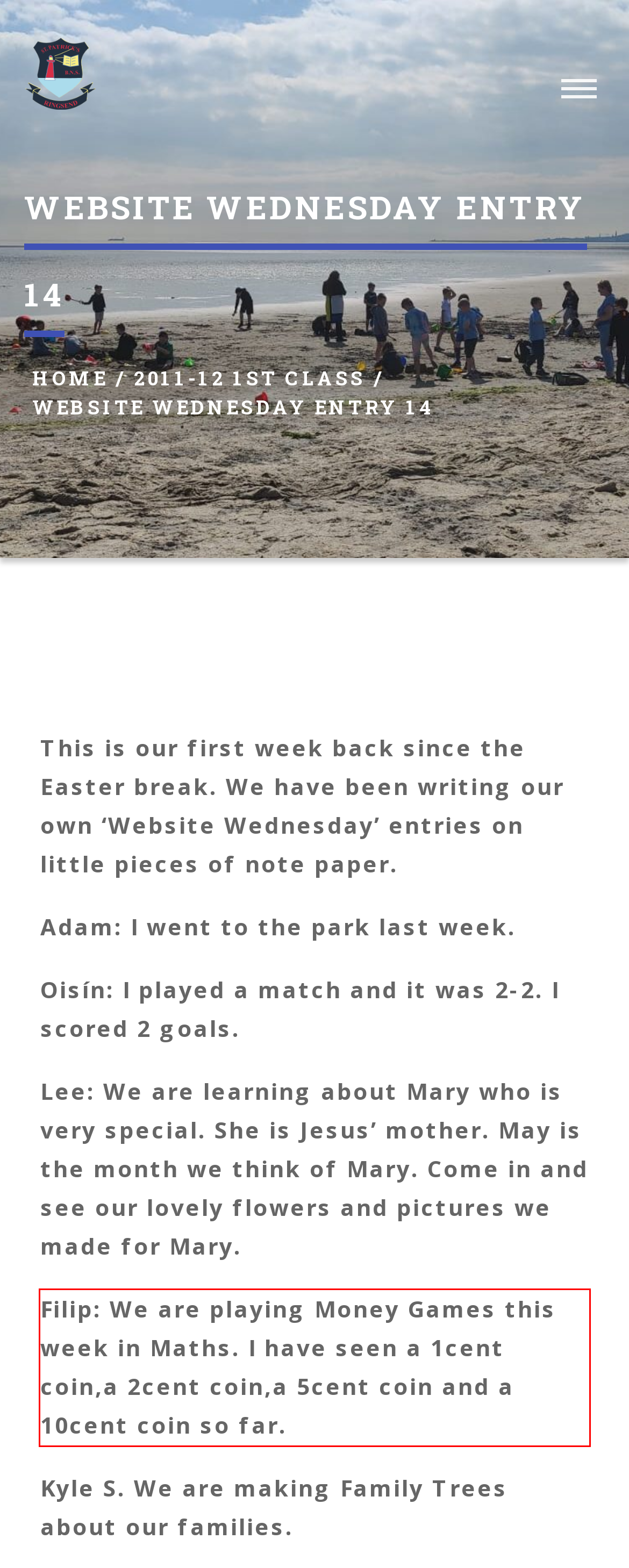Please extract the text content within the red bounding box on the webpage screenshot using OCR.

Filip: We are playing Money Games this week in Maths. I have seen a 1cent coin,a 2cent coin,a 5cent coin and a 10cent coin so far.